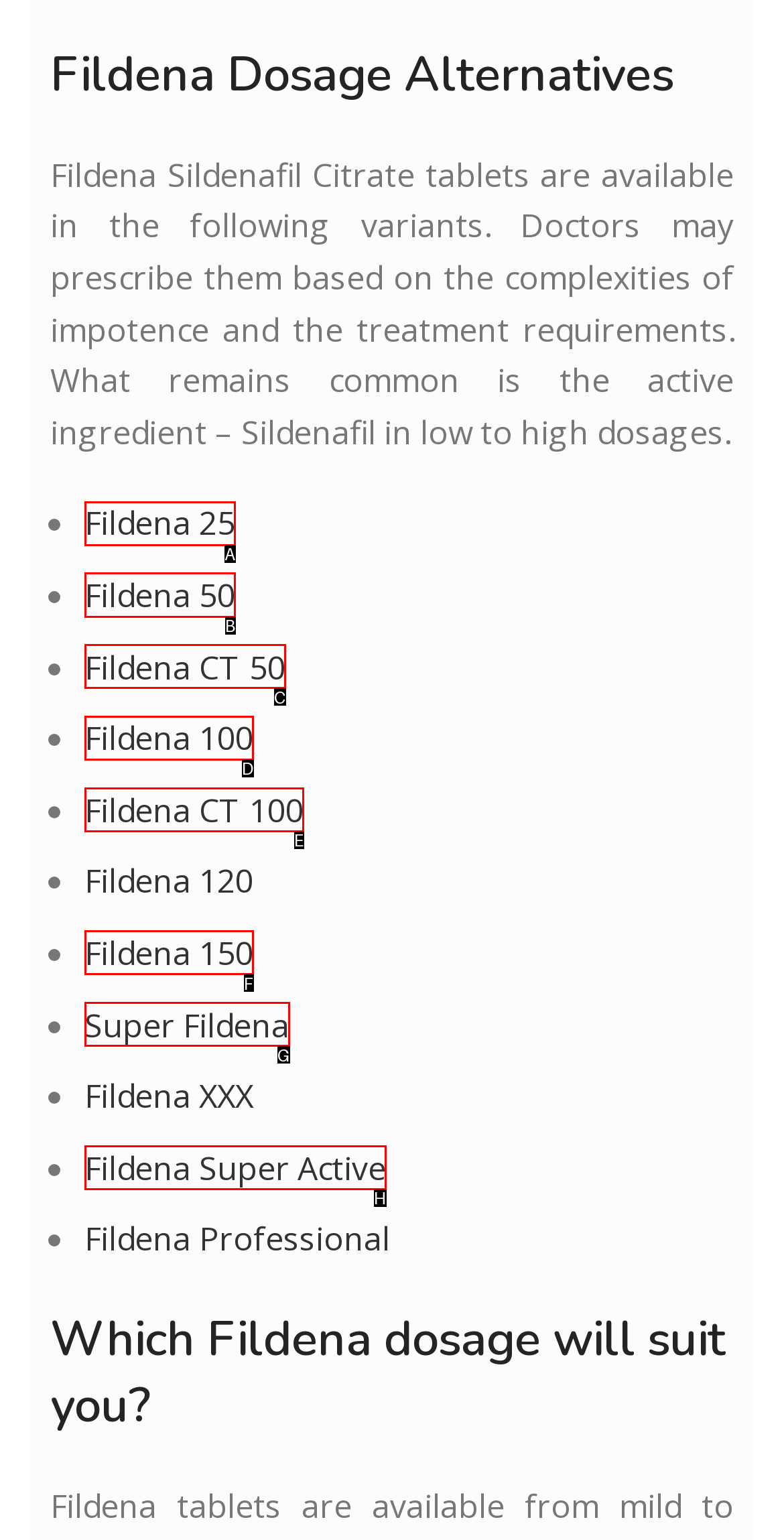Select the proper HTML element to perform the given task: click Fildena 50 Answer with the corresponding letter from the provided choices.

B